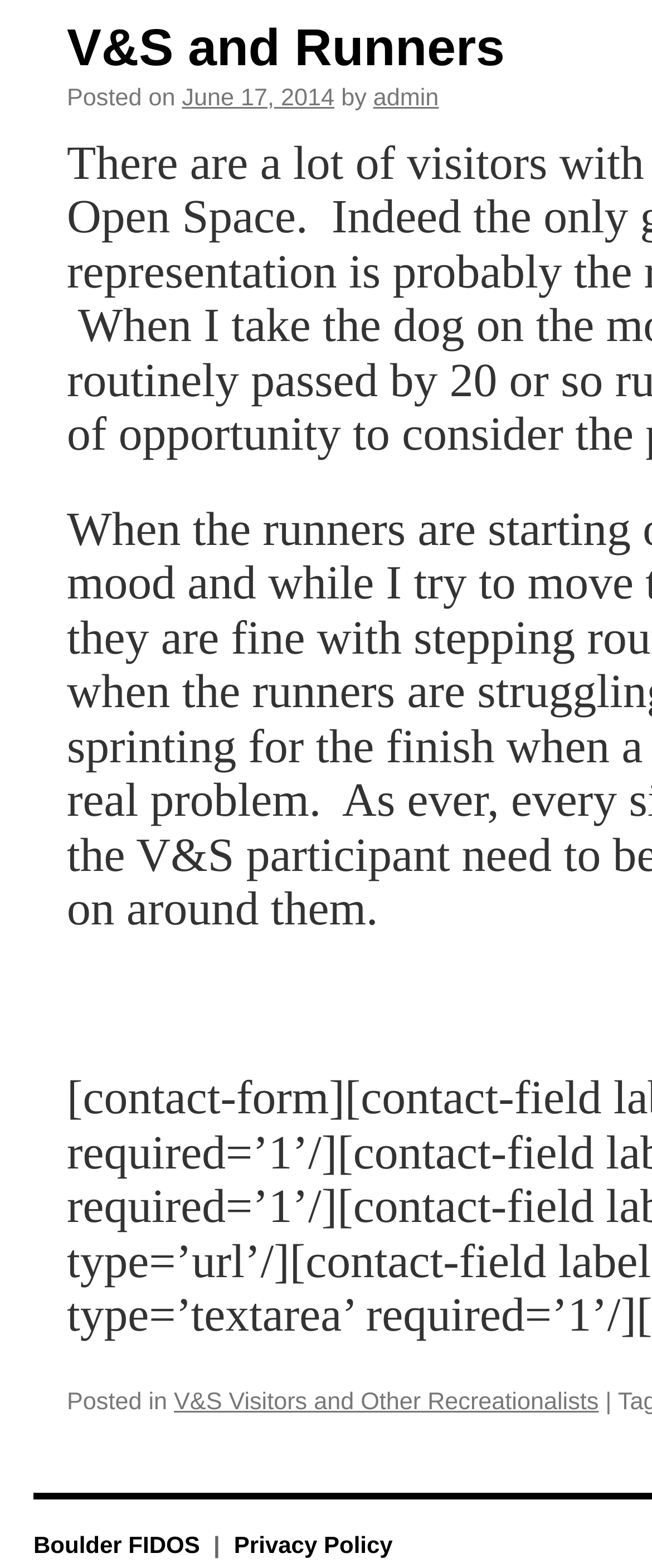Who is the author of the post?
Provide a short answer using one word or a brief phrase based on the image.

admin